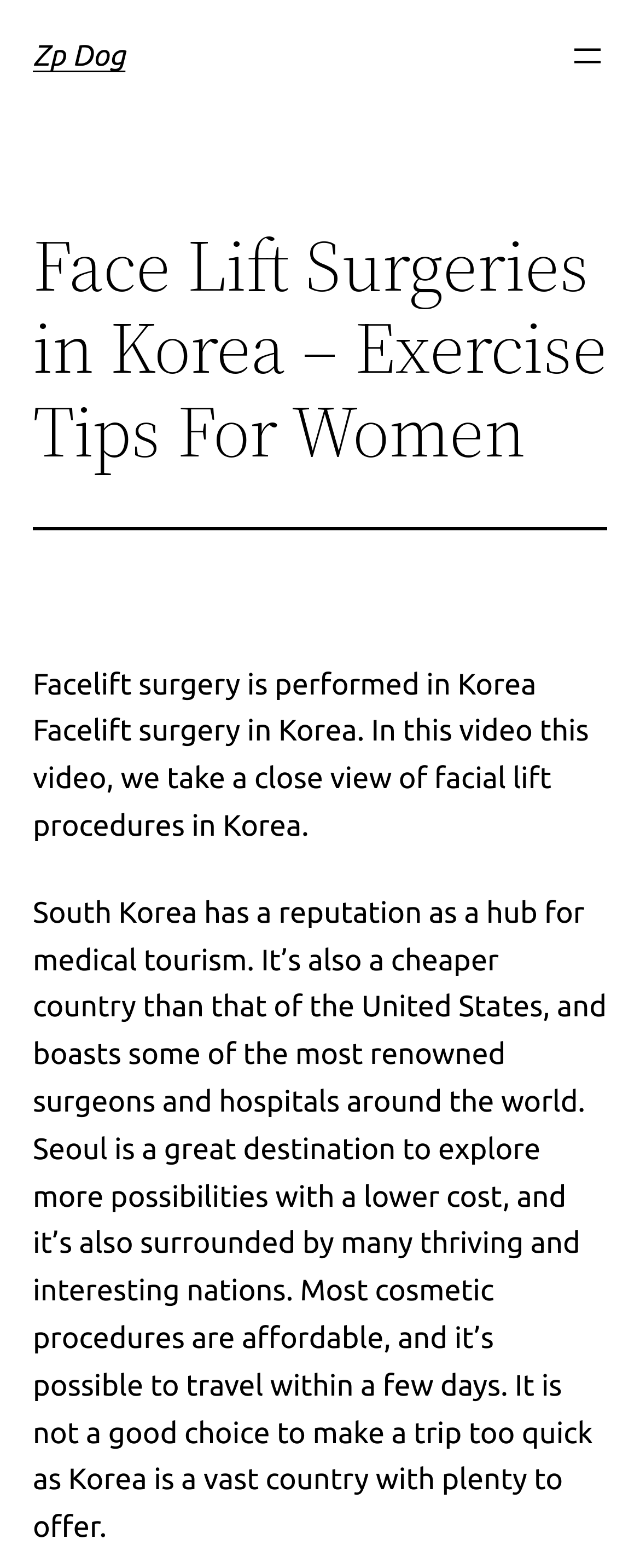Create a detailed summary of all the visual and textual information on the webpage.

The webpage is about facelift surgery in Korea, with a focus on medical tourism. At the top left of the page, there is a heading that reads "Zp Dog" with a link to the same title. Below this, there is a button to open a menu located at the top right corner of the page. 

The main content of the page is divided into two sections. The first section has a heading that reads "Face Lift Surgeries in Korea – Exercise Tips For Women" located at the top center of the page. Below this heading, there is a horizontal separator line. 

The second section starts with a paragraph of text that summarizes the content of a video about facelift surgery in Korea. This text is located at the center of the page. Below this, there is a longer paragraph that provides more information about medical tourism in South Korea, highlighting its affordability, renowned surgeons, and interesting destinations. This text is located at the bottom center of the page.